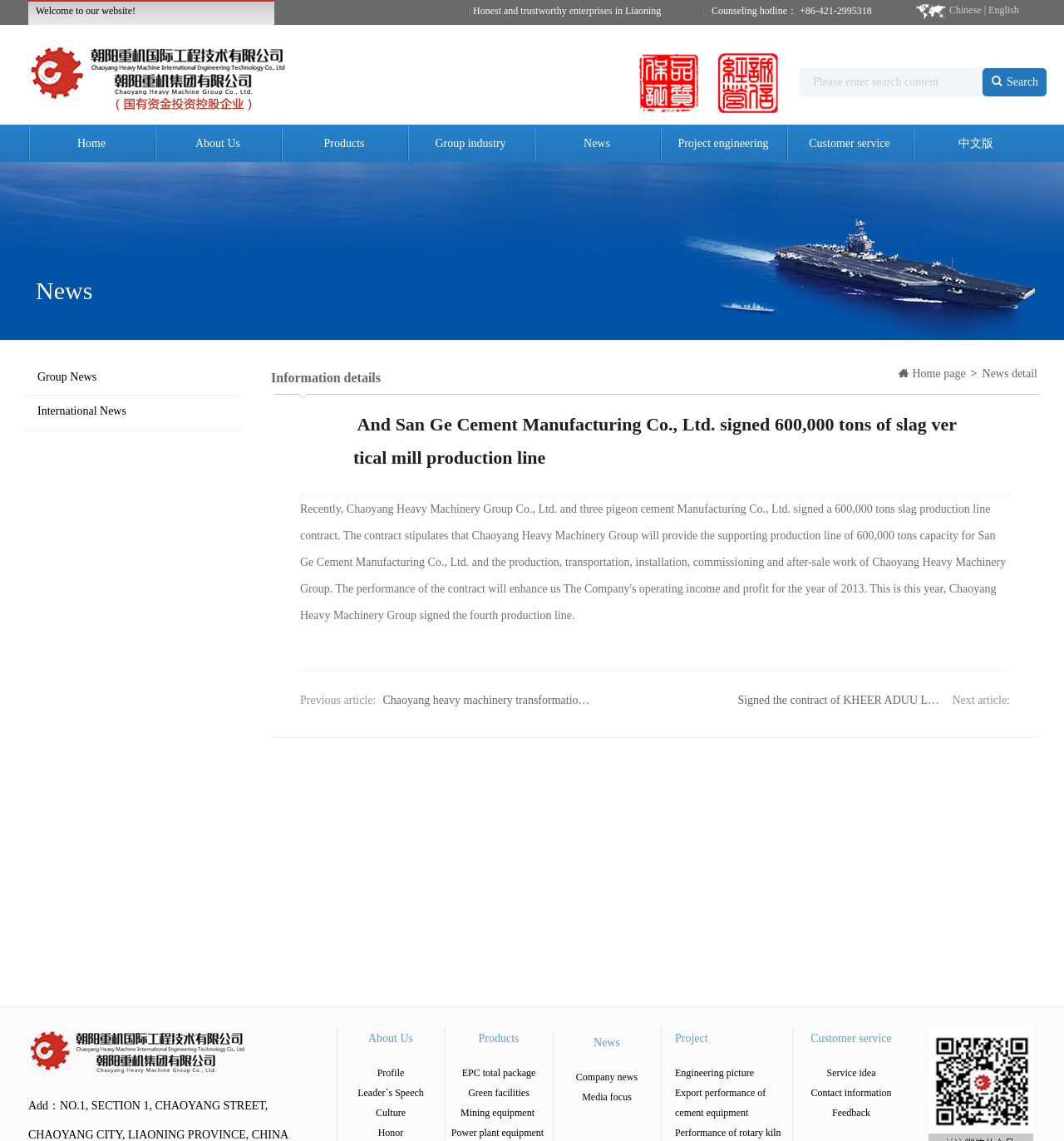What is the main title displayed on this webpage?

 And San Ge Cement Manufacturing Co., Ltd. signed 600,000 tons of slag vertical mill production line